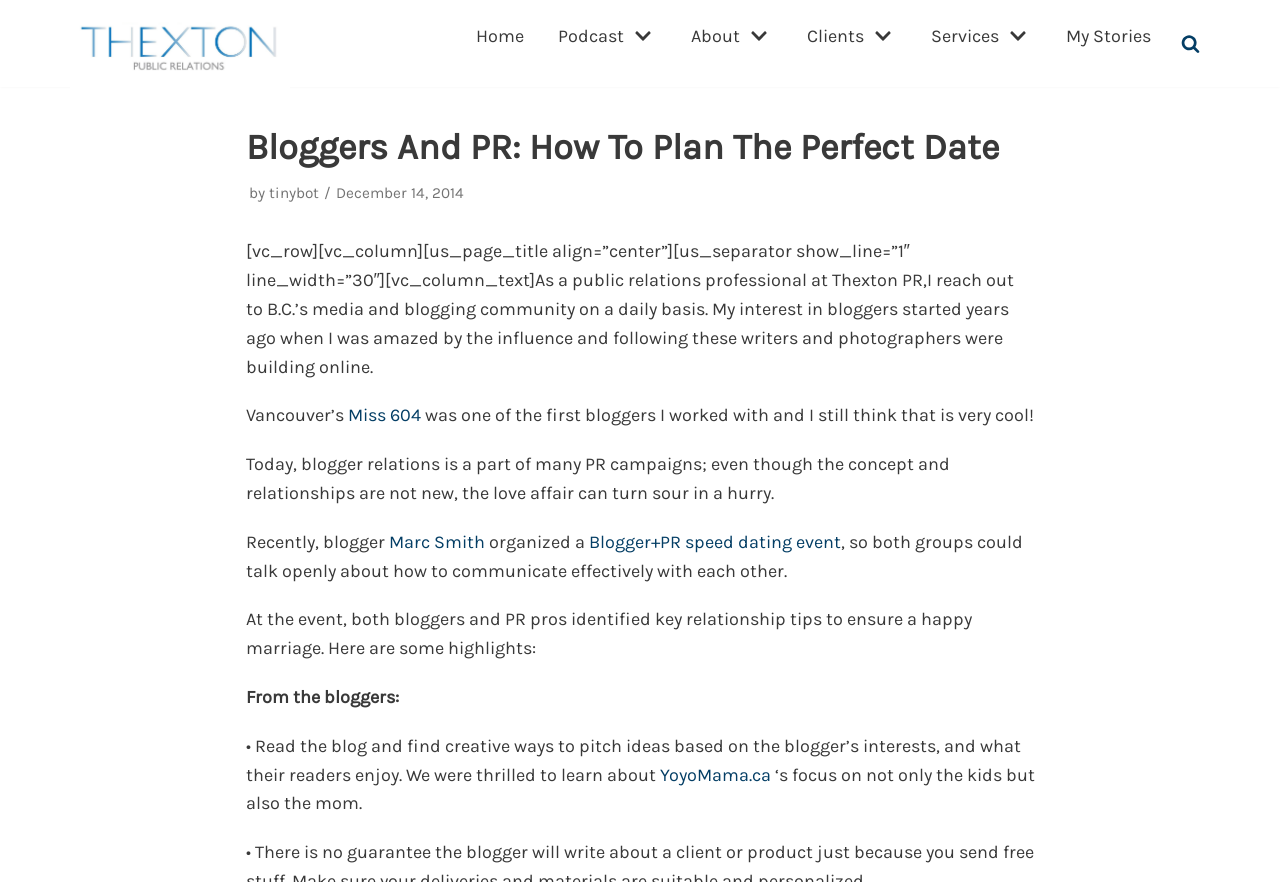Locate the bounding box coordinates of the element to click to perform the following action: 'Read the 'About' page'. The coordinates should be given as four float values between 0 and 1, in the form of [left, top, right, bottom].

[0.54, 0.024, 0.604, 0.057]